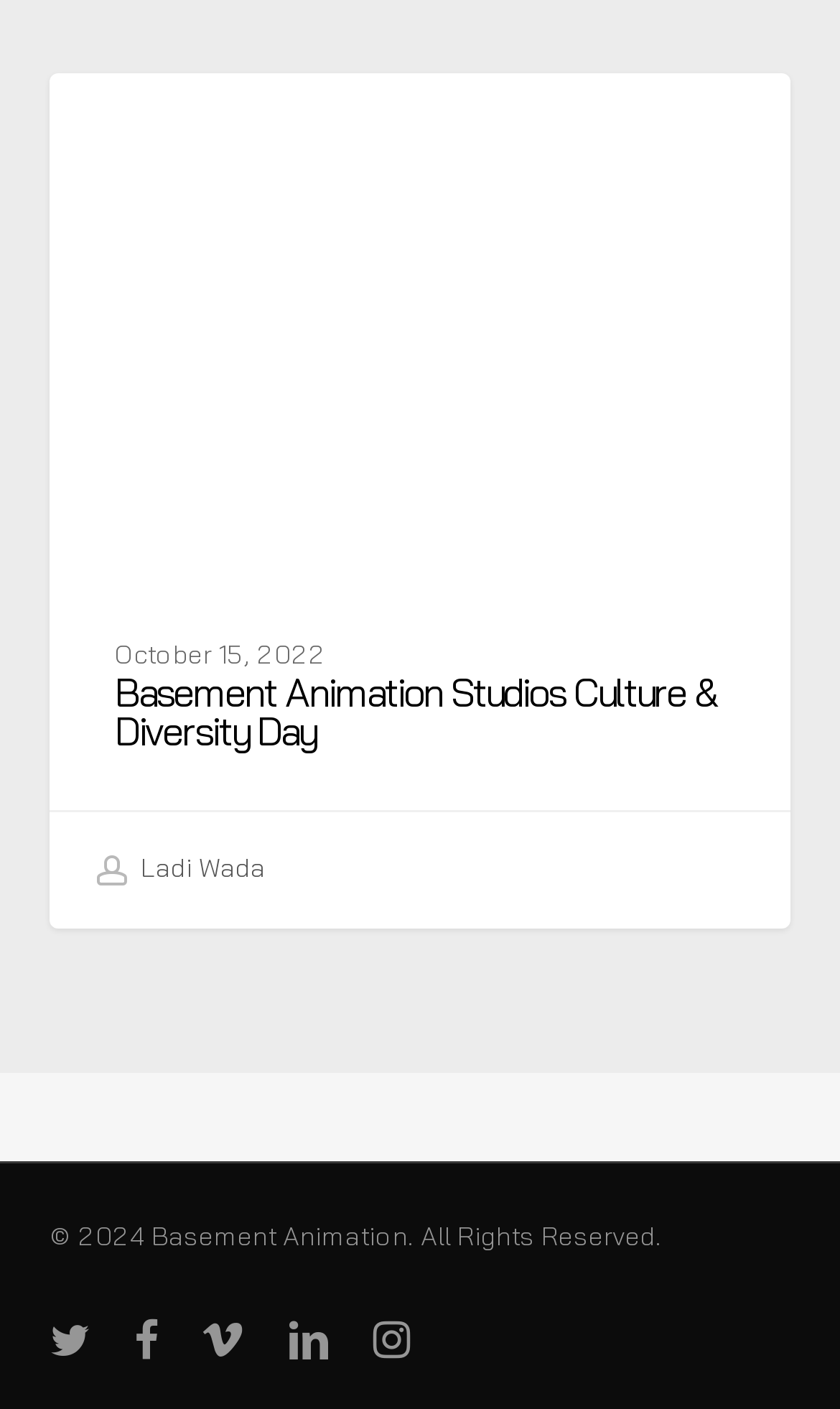What is the name of the person mentioned in the link?
Kindly offer a detailed explanation using the data available in the image.

I found the name by looking at the link element with the text ' Ladi Wada' which is located at the coordinates [0.114, 0.591, 0.316, 0.643]. The '' symbol is likely an icon, and the text 'Ladi Wada' is the name of the person mentioned.